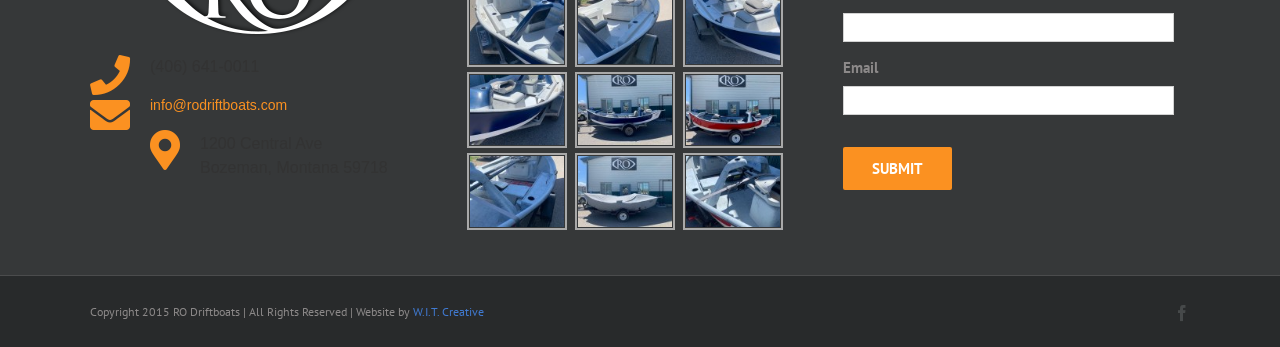Locate the UI element that matches the description (406) 641-0011 in the webpage screenshot. Return the bounding box coordinates in the format (top-left x, top-left y, bottom-right x, bottom-right y), with values ranging from 0 to 1.

[0.07, 0.16, 0.341, 0.229]